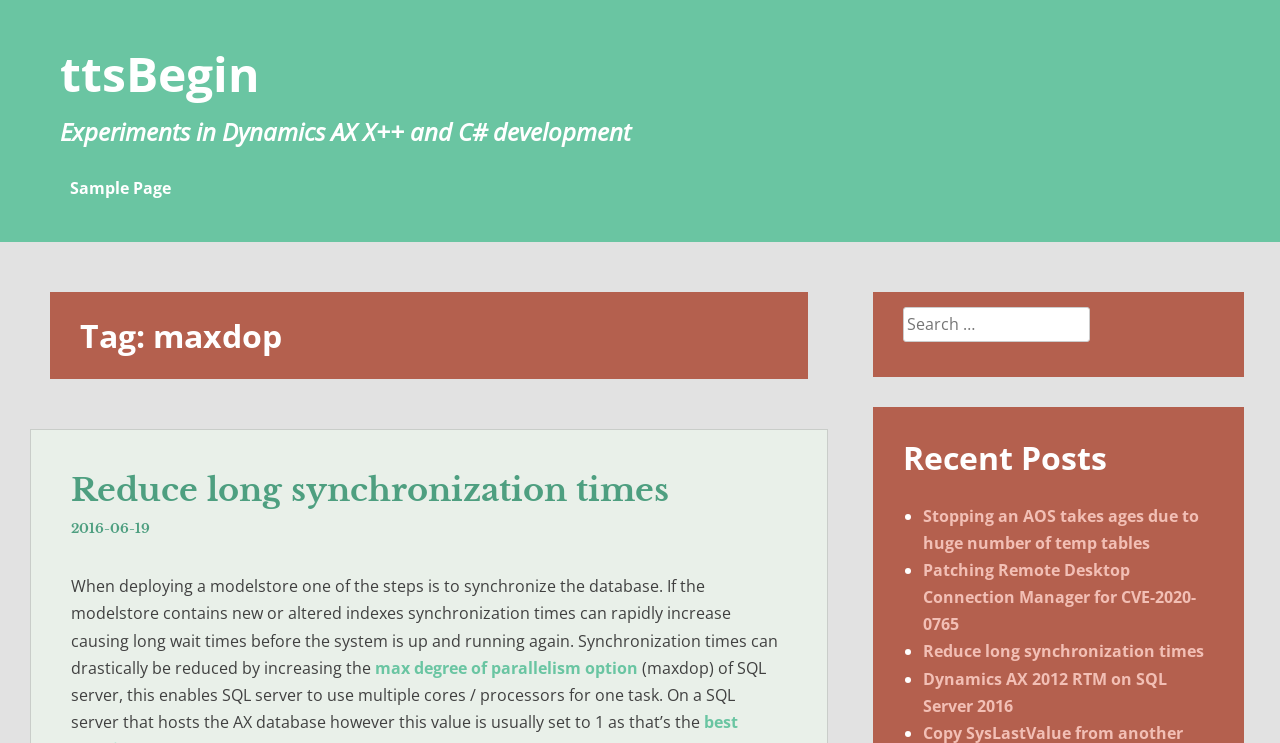What is the topic of the first post?
Based on the screenshot, answer the question with a single word or phrase.

Reduce long synchronization times